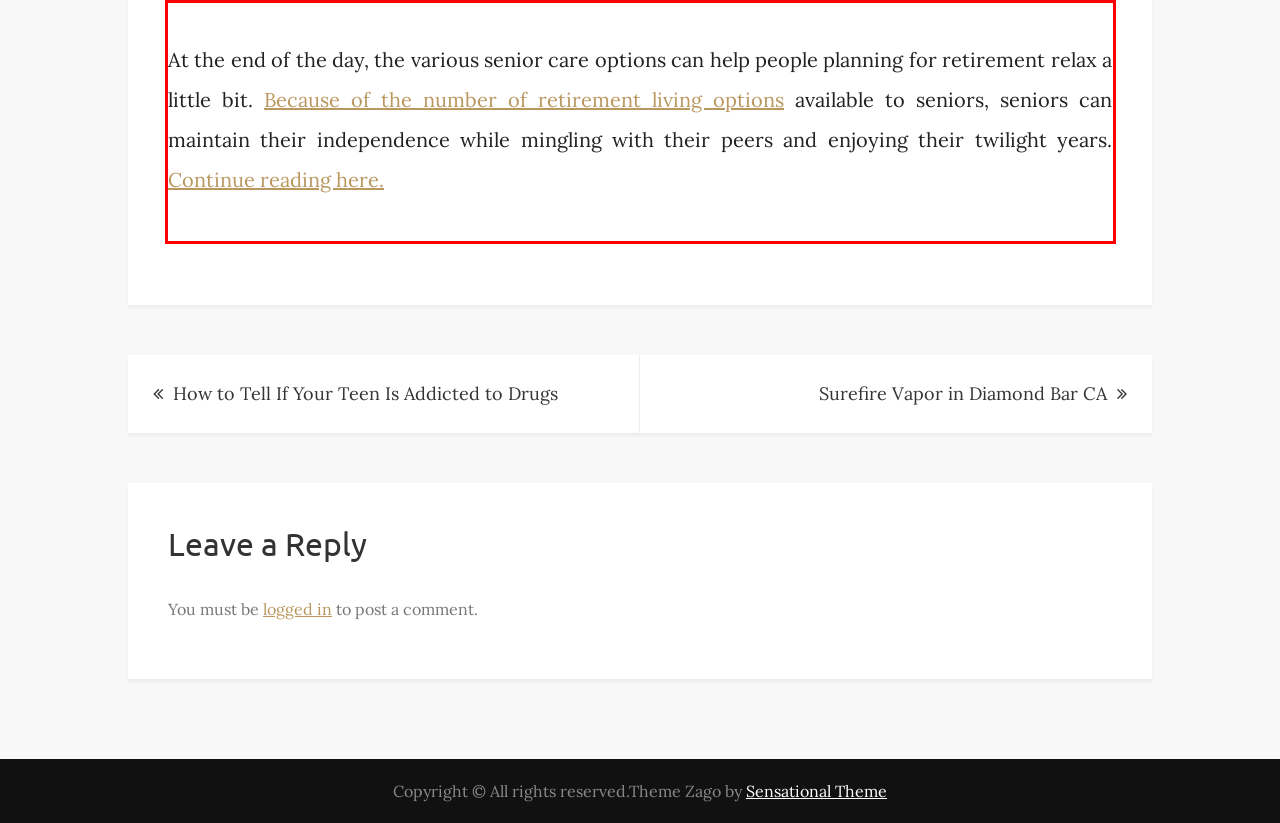Identify the text within the red bounding box on the webpage screenshot and generate the extracted text content.

At the end of the day, the various senior care options can help people planning for retirement relax a little bit. Because of the number of retirement living options available to seniors, seniors can maintain their independence while mingling with their peers and enjoying their twilight years. Continue reading here.